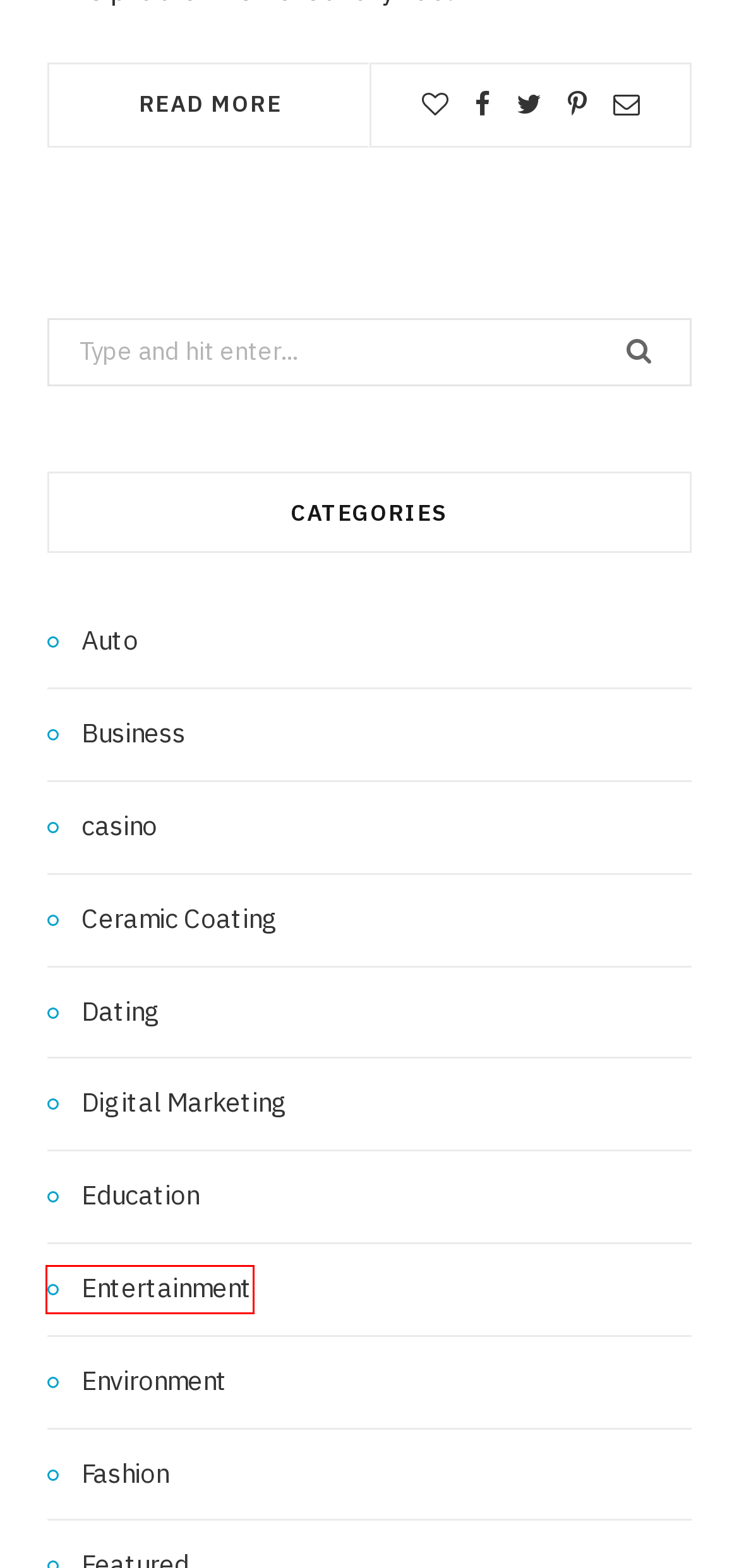Analyze the screenshot of a webpage featuring a red rectangle around an element. Pick the description that best fits the new webpage after interacting with the element inside the red bounding box. Here are the candidates:
A. Fashion Archives - Picgrum
B. Environment Archives - Picgrum
C. Entertainment Archives - Picgrum
D. Digital Marketing Archives - Picgrum
E. Business Archives - Picgrum
F. Auto Archives - Picgrum
G. casino Archives - Picgrum
H. Dating Archives - Picgrum

C